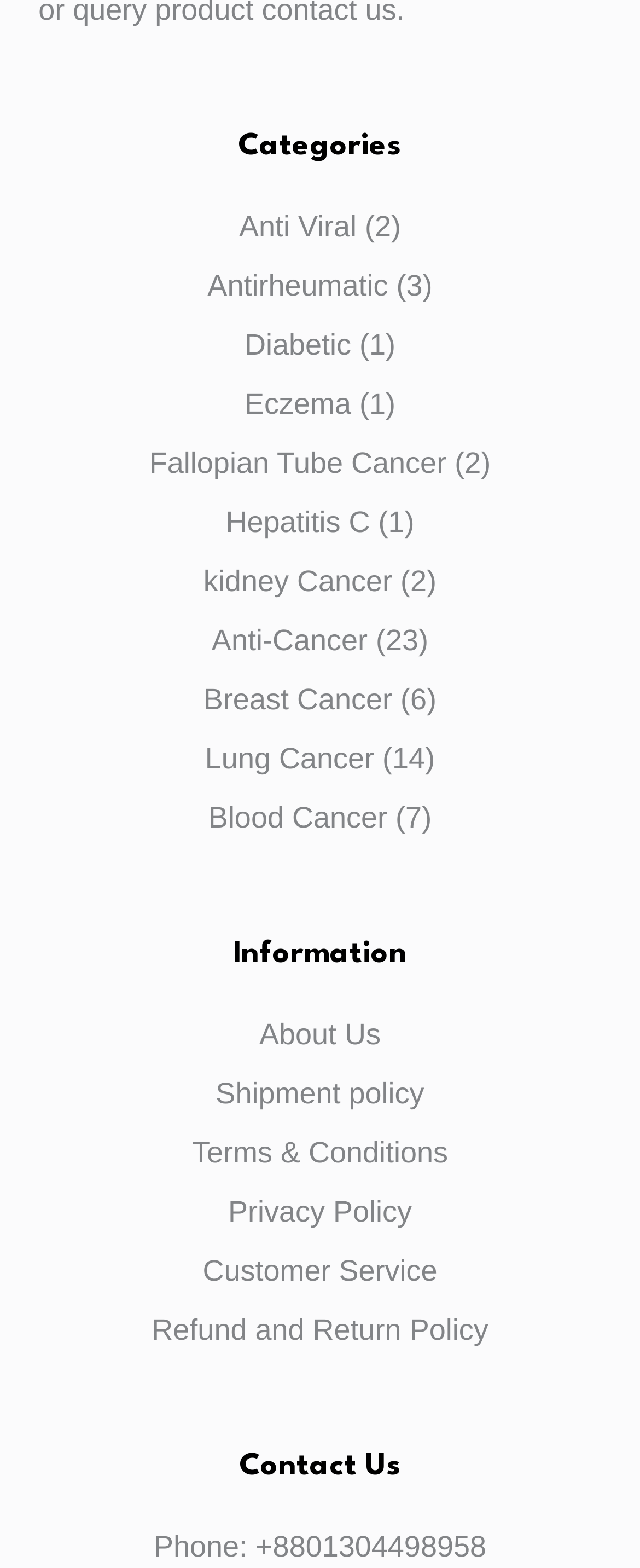Please identify the bounding box coordinates of the area that needs to be clicked to follow this instruction: "Read About Us".

[0.405, 0.649, 0.595, 0.67]